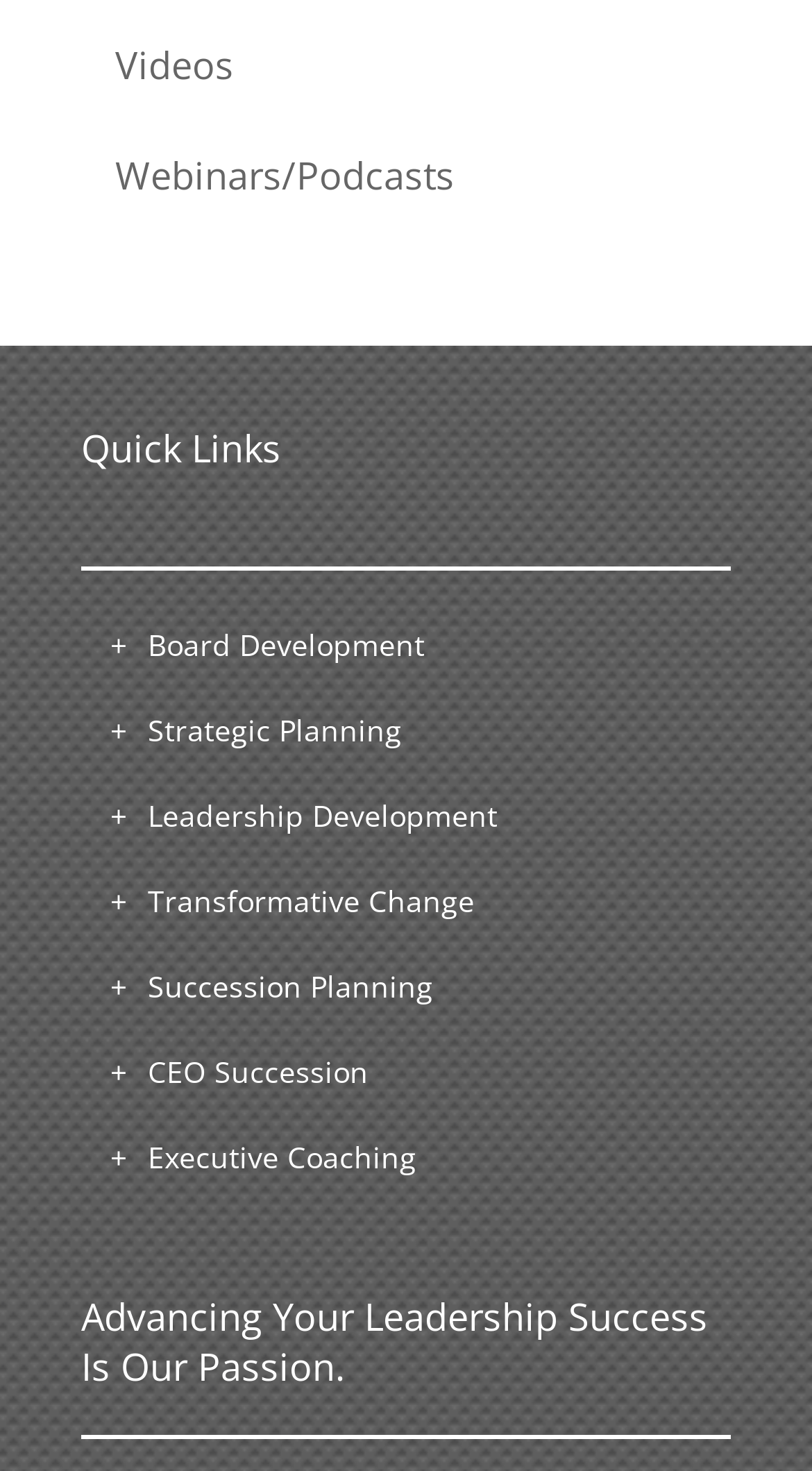Respond to the question below with a single word or phrase:
What is the first link in the top navigation?

Videos